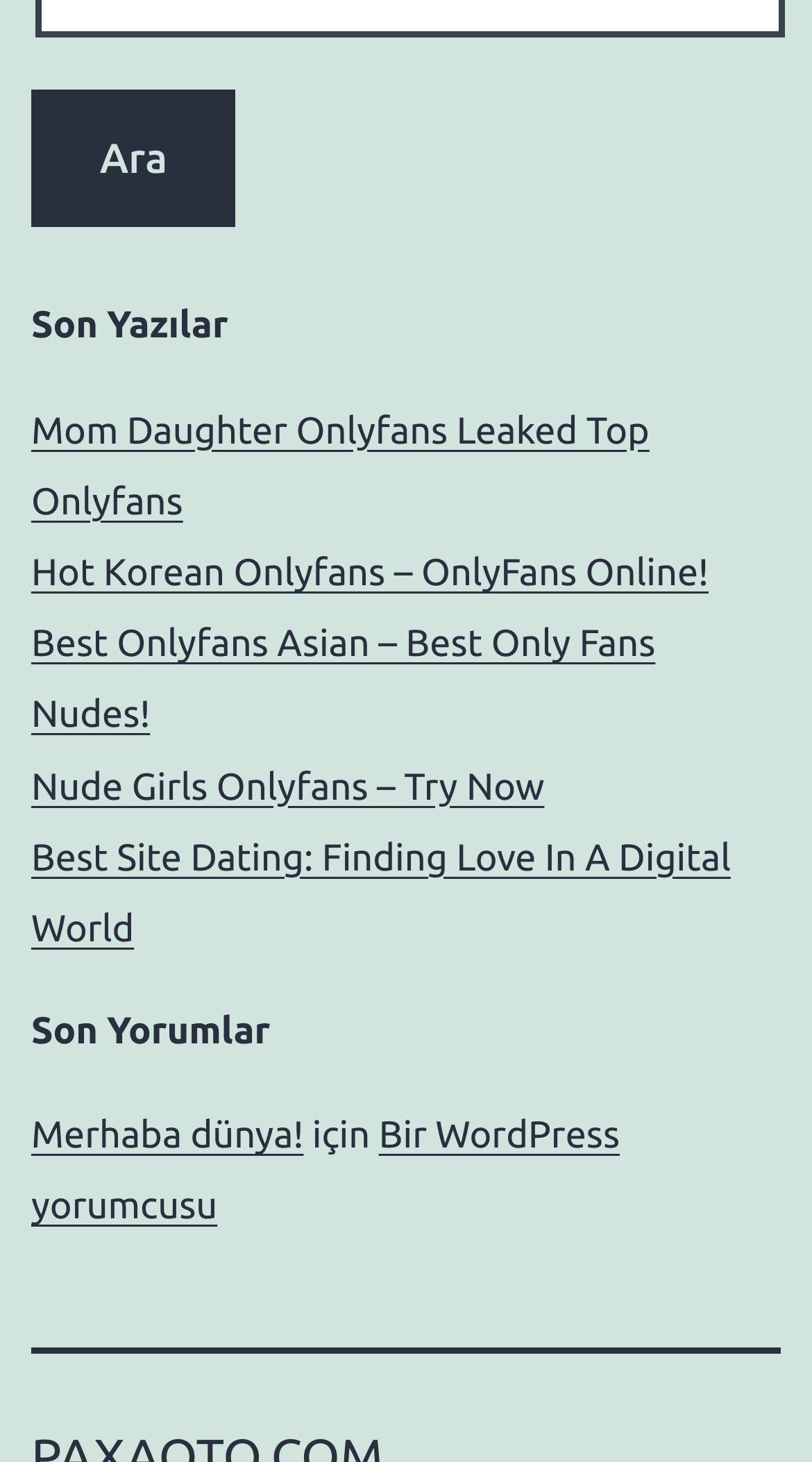Give a one-word or one-phrase response to the question:
What is the first link under 'Son Yorumlar'?

Merhaba dünya!